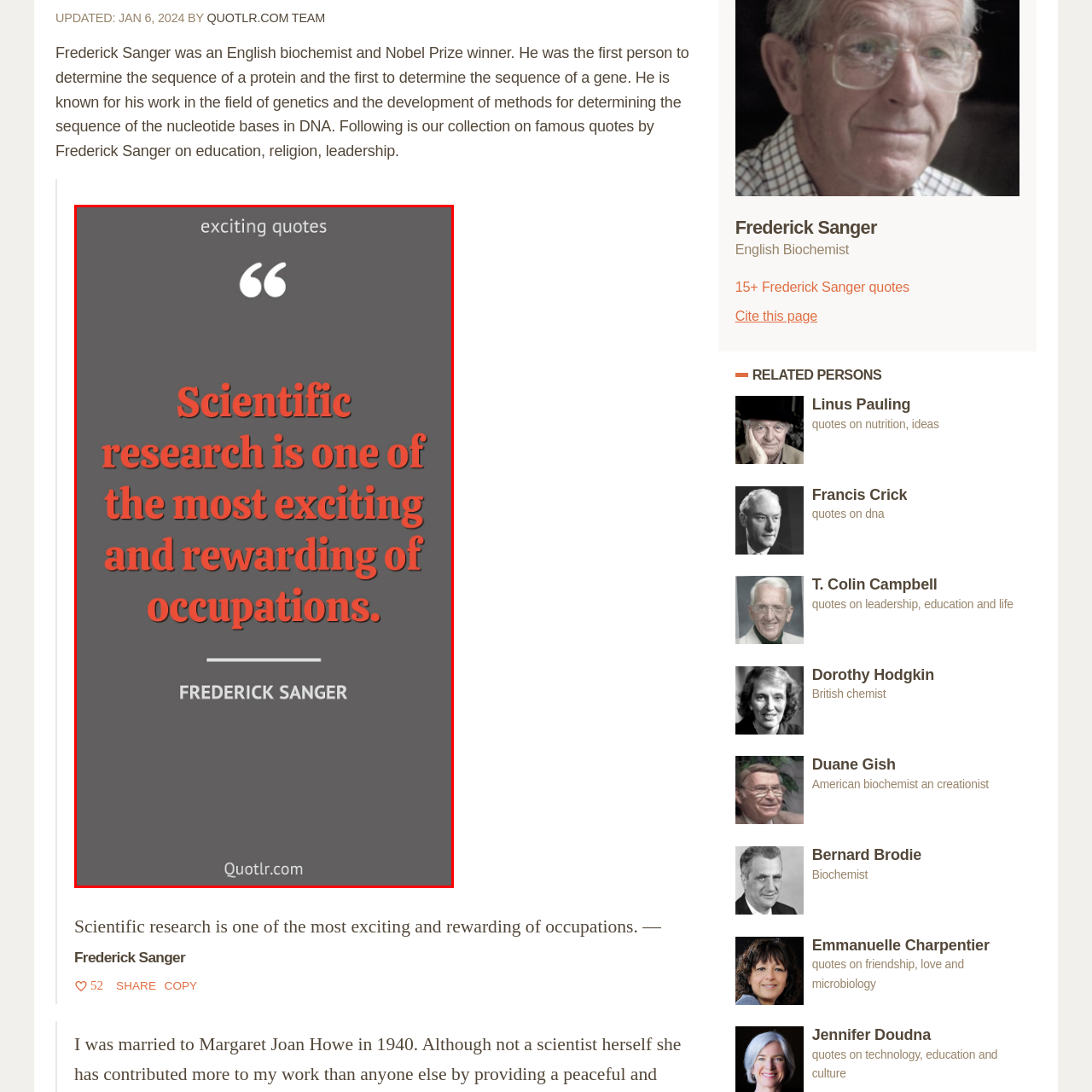Describe extensively the visual content inside the red marked area.

The image features an inspiring quote by Frederick Sanger, a renowned English biochemist and Nobel Prize winner, celebrated for his groundbreaking contributions to the fields of genetics and biochemistry. The quote reads: "Scientific research is one of the most exciting and rewarding of occupations." This emphasizes Sanger's belief in the thrilling and fulfilling nature of scientific inquiry. The design complements the quote with a modern aesthetic, highlighted by bold typography and a clean layout, making the message both impactful and visually striking. The phrase is prominently displayed against a muted background, further drawing attention to the essence of exploration and discovery inherent in scientific research.